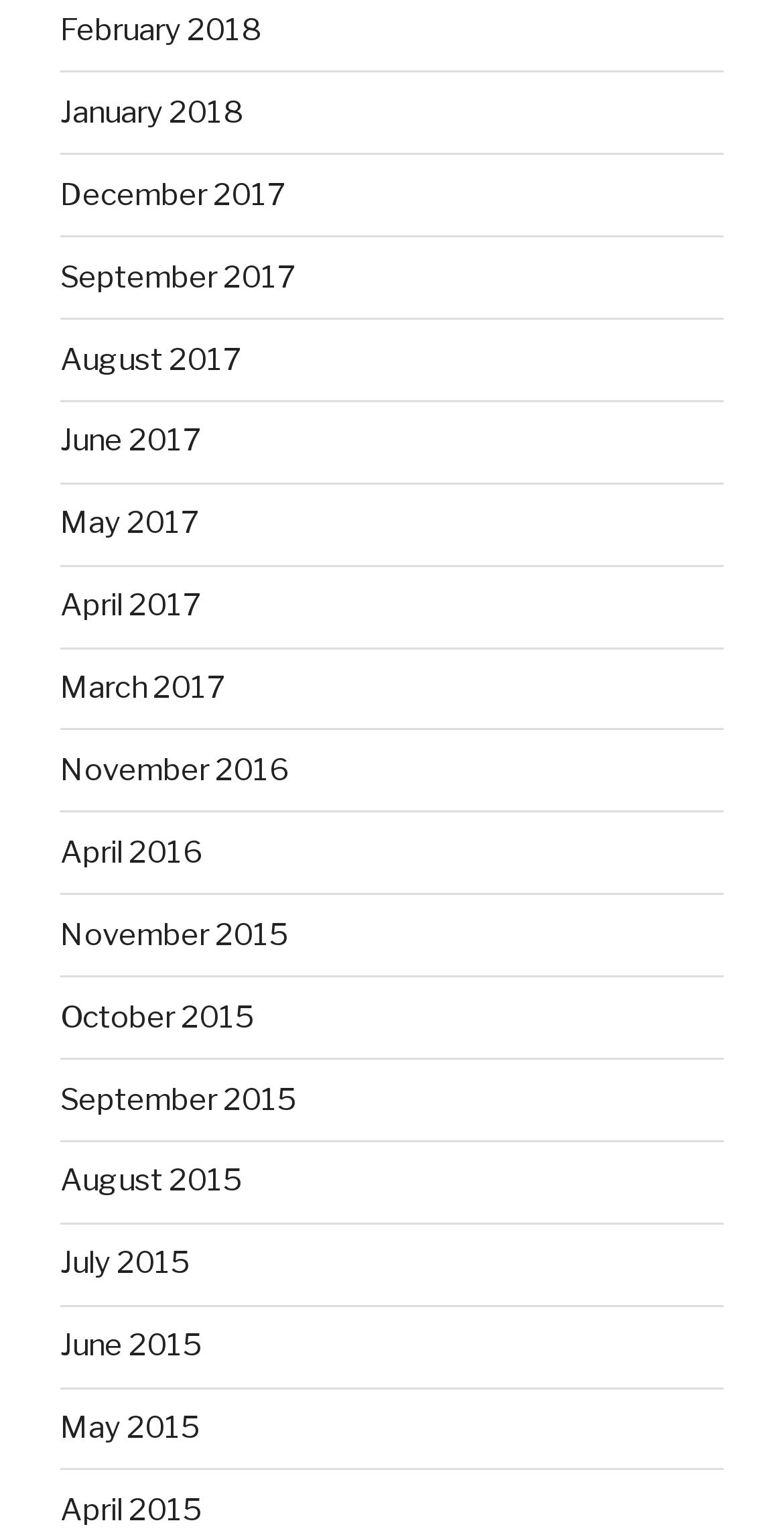What is the latest month available on this webpage?
Please provide a single word or phrase based on the screenshot.

February 2018